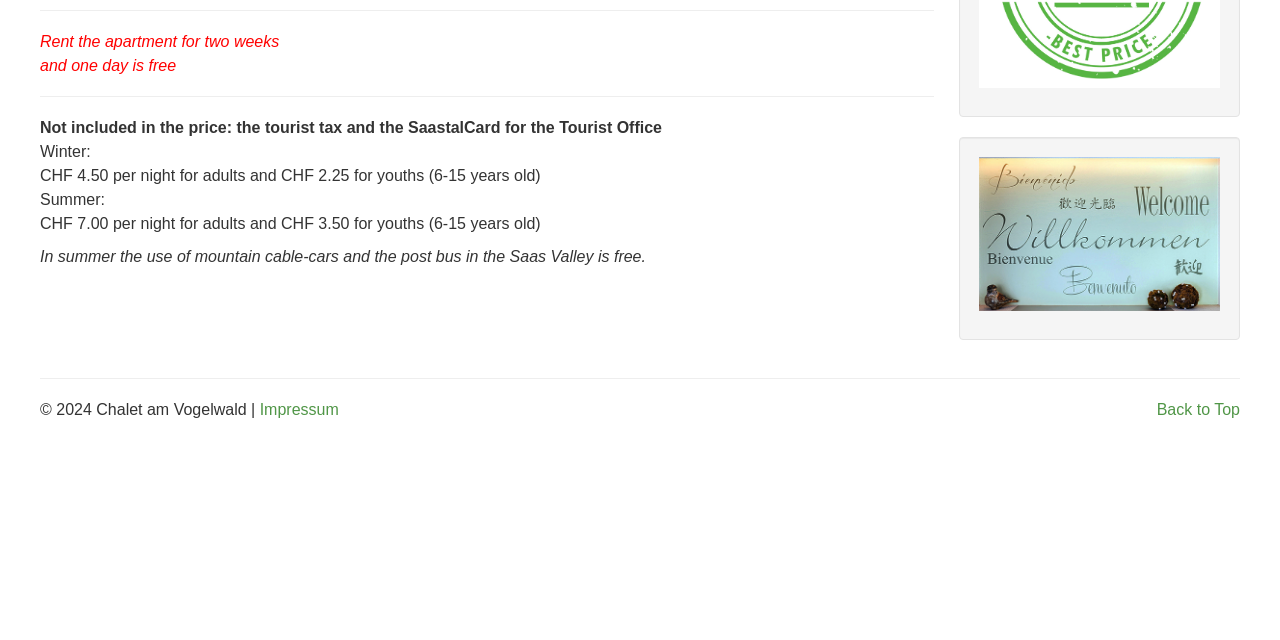Find the bounding box coordinates for the HTML element described in this sentence: "Back to Top". Provide the coordinates as four float numbers between 0 and 1, in the format [left, top, right, bottom].

[0.904, 0.626, 0.969, 0.652]